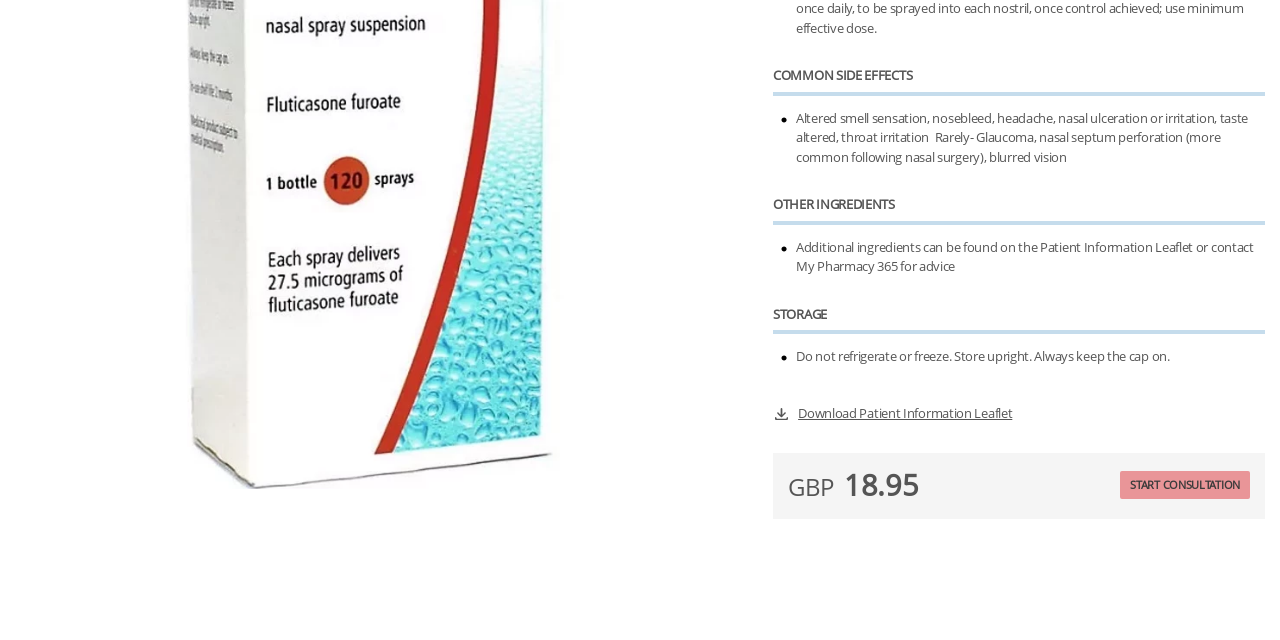Identify the bounding box for the UI element described as: "Start Consultation". The coordinates should be four float numbers between 0 and 1, i.e., [left, top, right, bottom].

[0.875, 0.736, 0.977, 0.78]